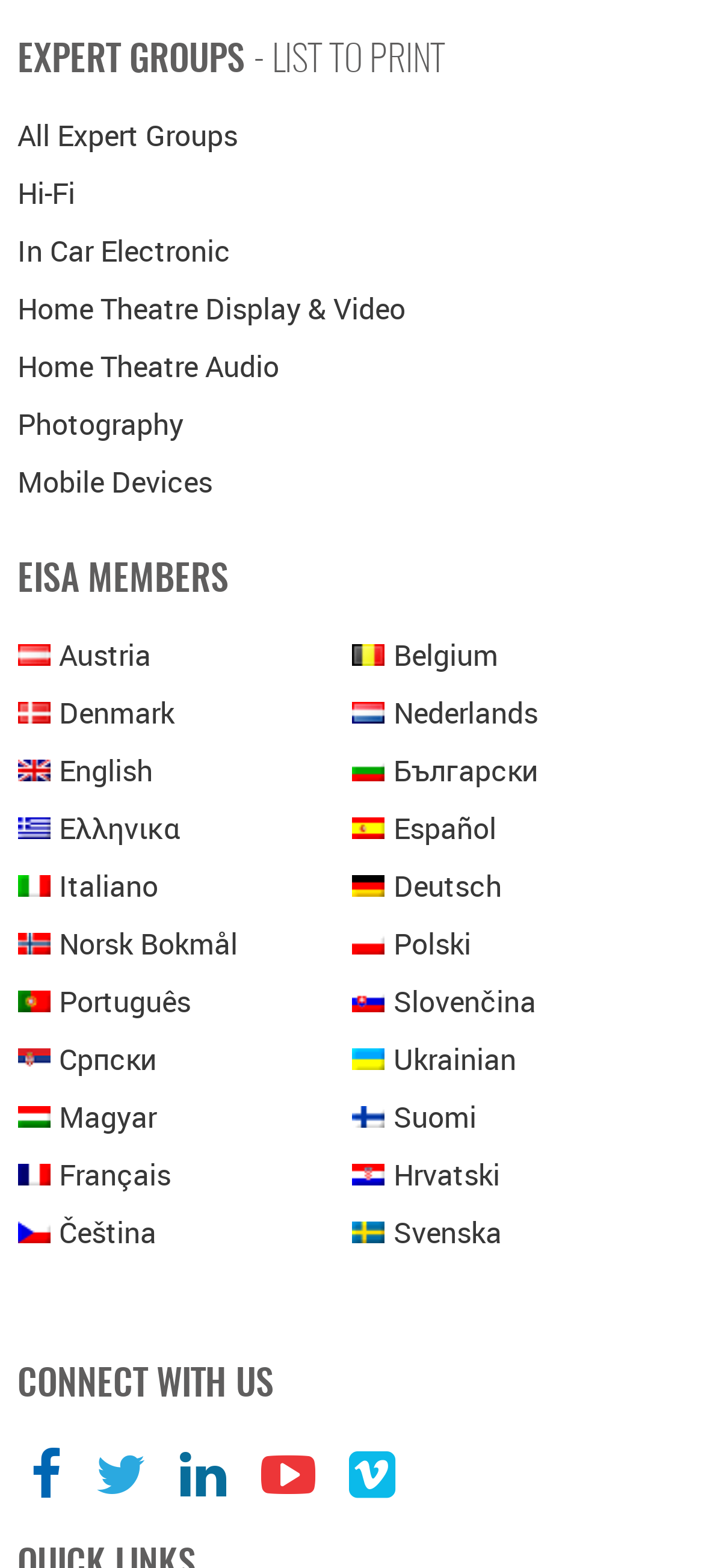Provide a brief response to the question using a single word or phrase: 
How many social media links are there?

5